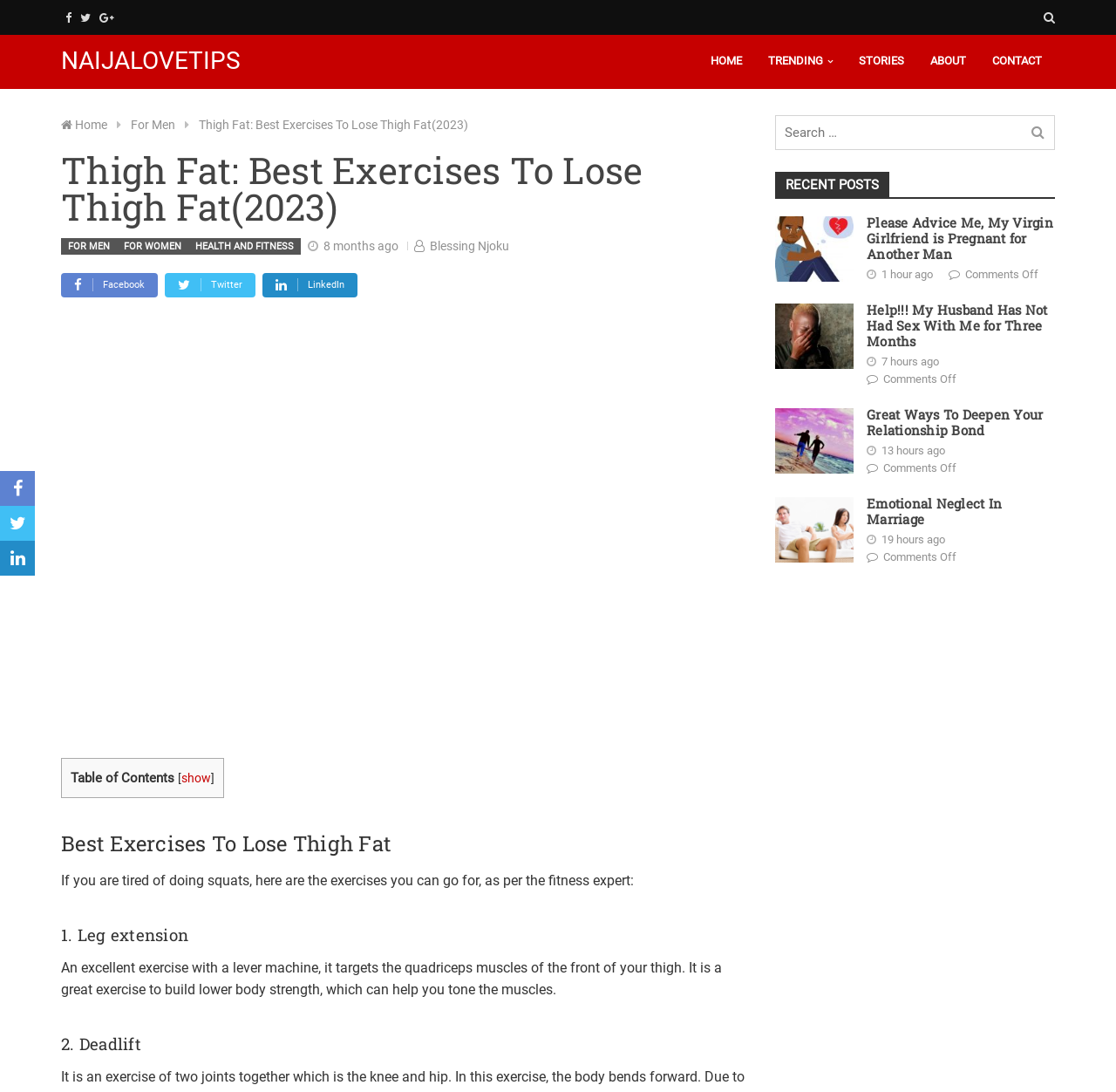Provide your answer in a single word or phrase: 
How many exercises are mentioned in the article?

5